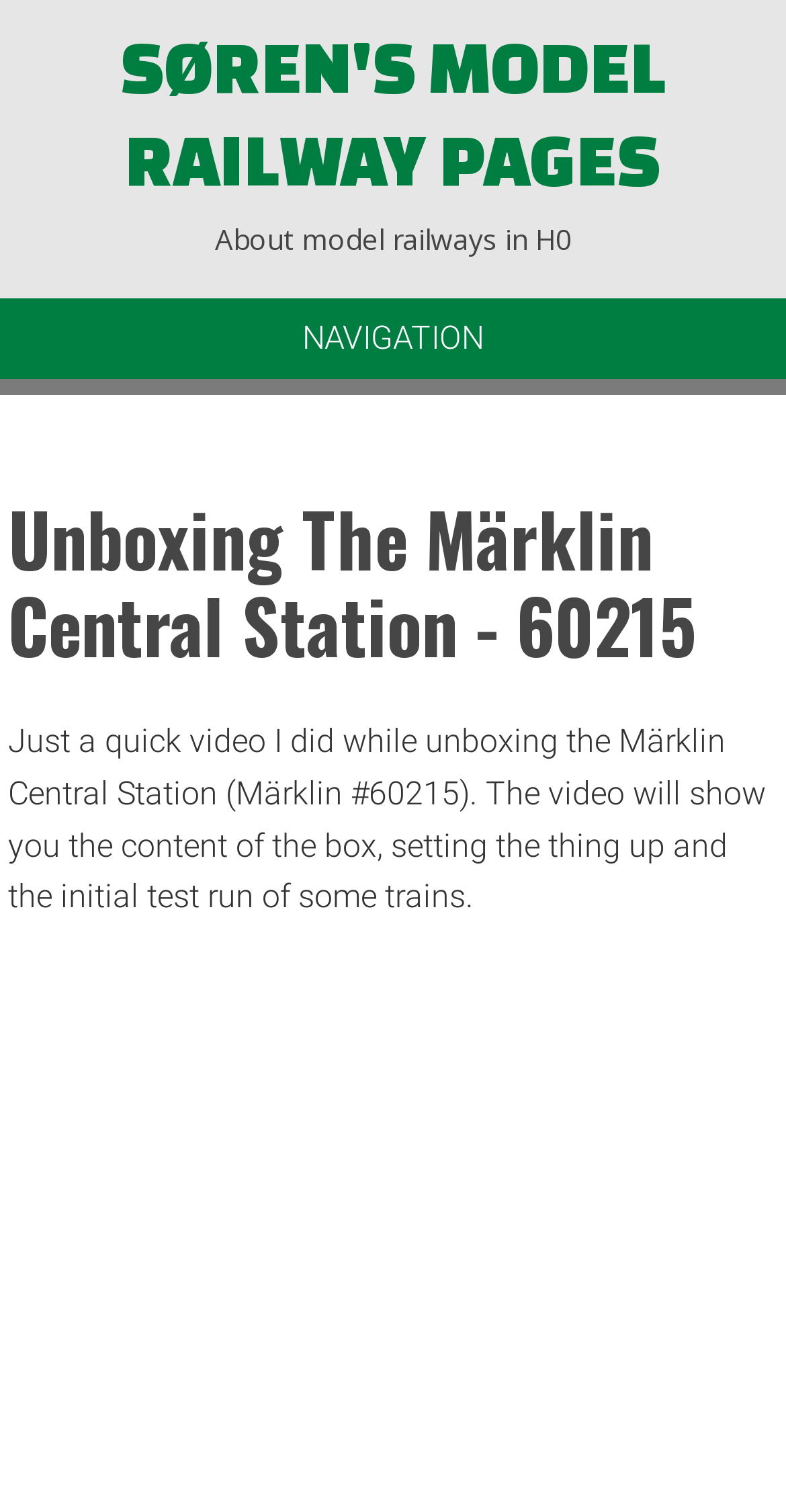Generate the text of the webpage's primary heading.

SØREN'S MODEL RAILWAY PAGES